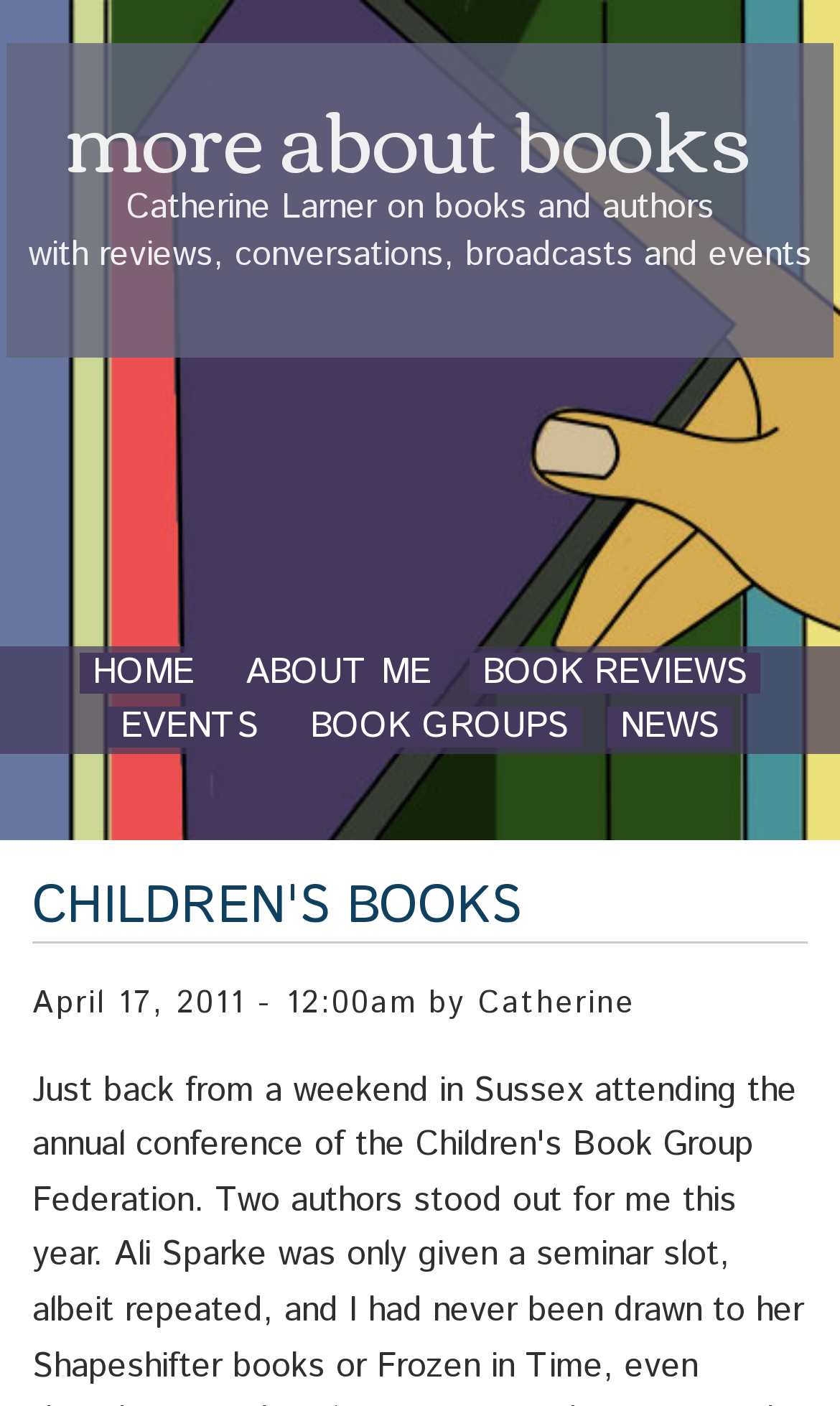Answer the question using only one word or a concise phrase: What is the date of the latest article?

April 17, 2011